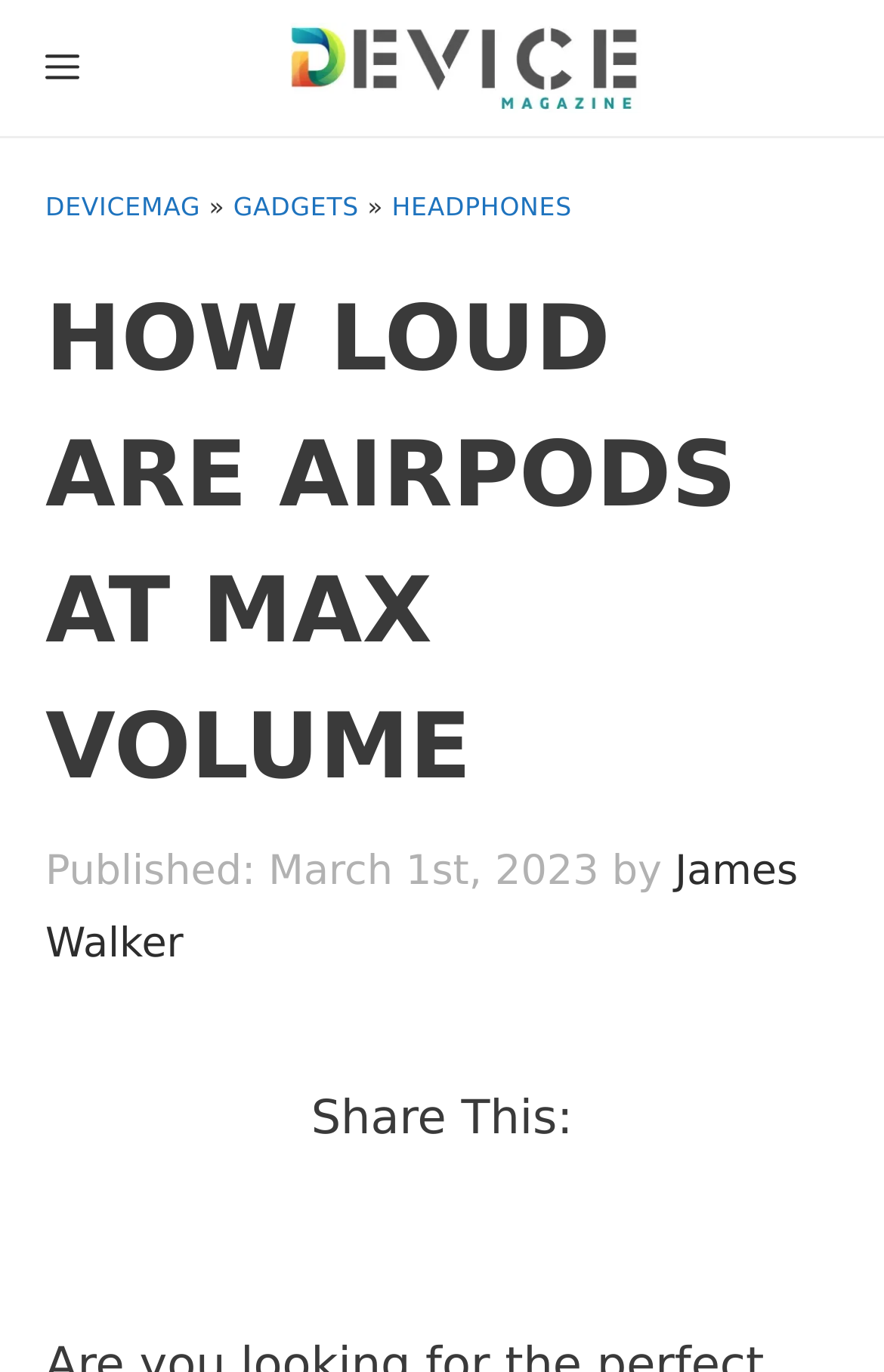Please examine the image and provide a detailed answer to the question: What is the purpose of the 'Share This:' section?

The 'Share This:' section is likely a call-to-action to encourage readers to share the article on social media or other platforms, allowing them to easily spread the content.